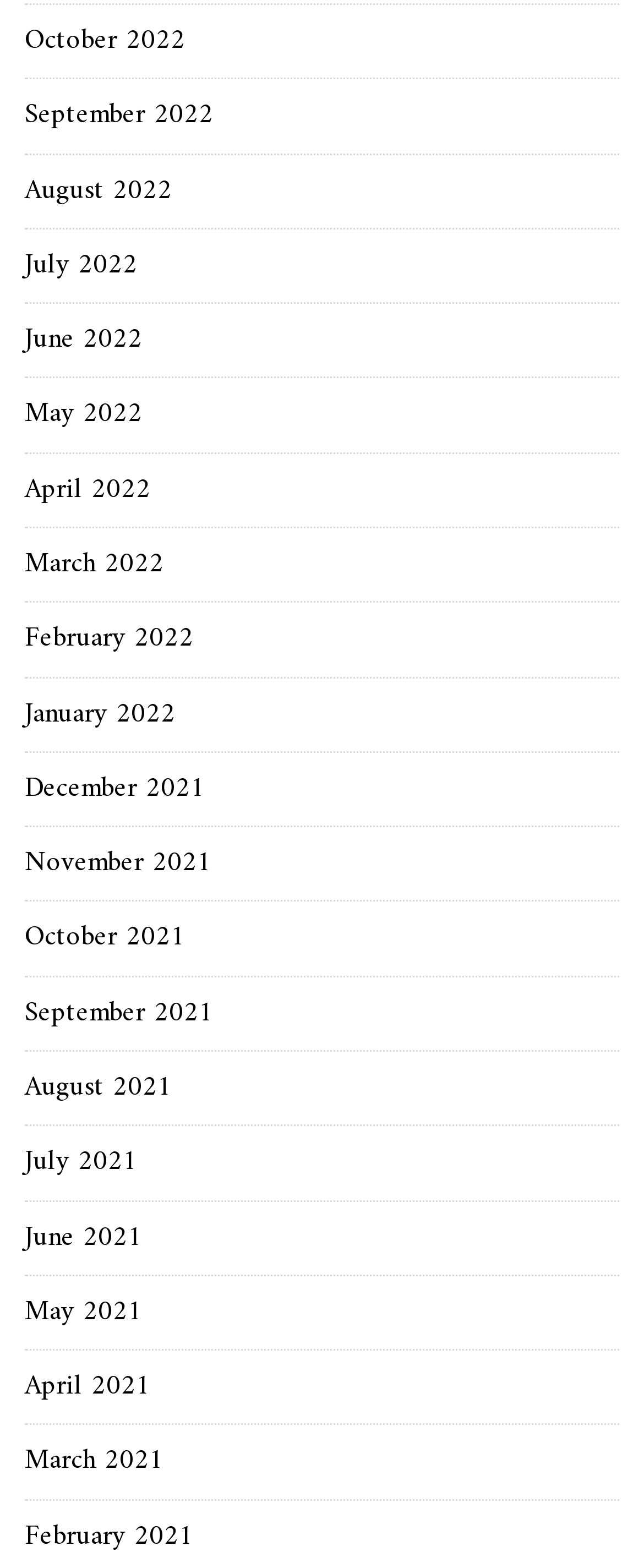Please locate the bounding box coordinates of the region I need to click to follow this instruction: "View August 2023".

None